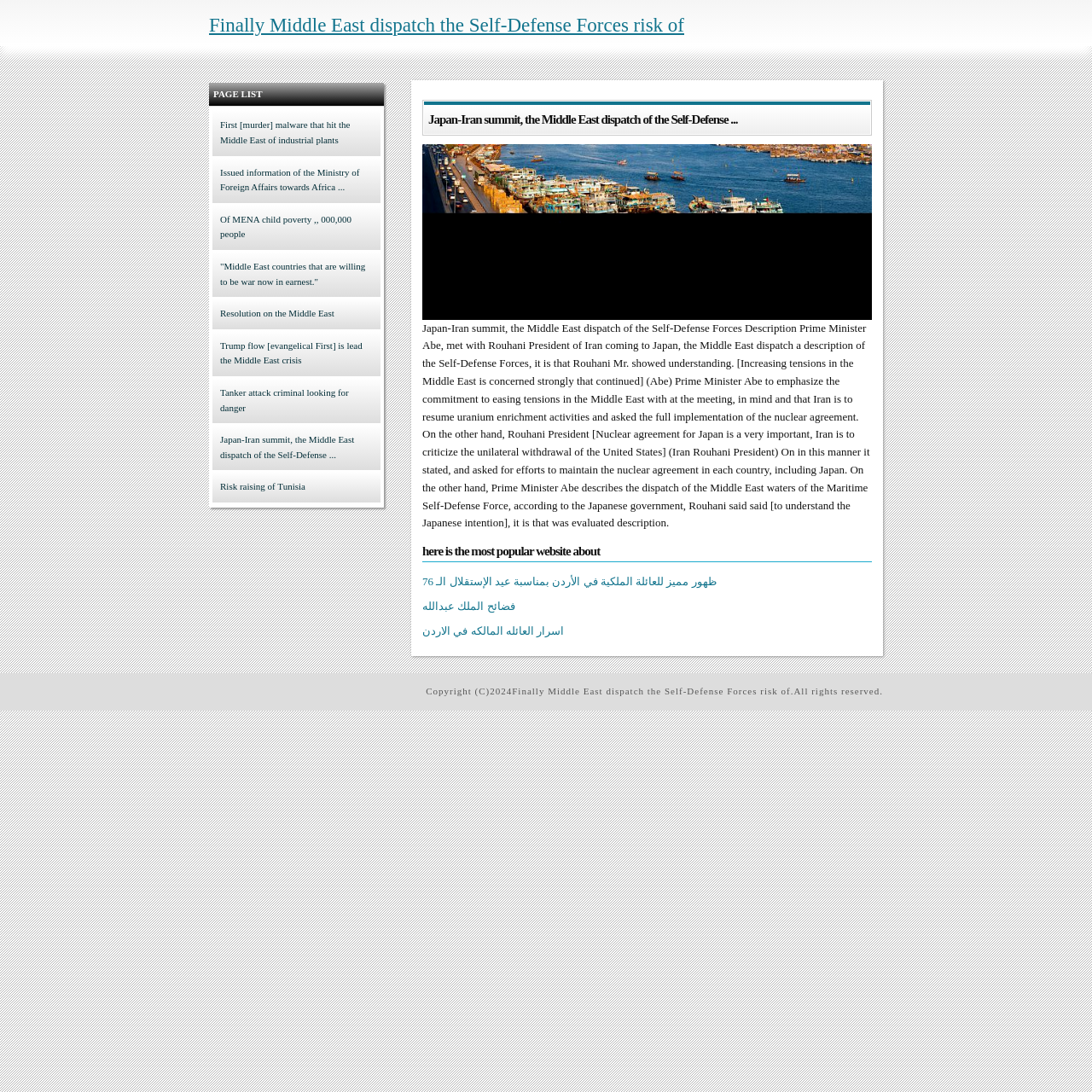Please identify the coordinates of the bounding box that should be clicked to fulfill this instruction: "Click on the link to read about the Japan-Iran summit".

[0.195, 0.389, 0.349, 0.431]